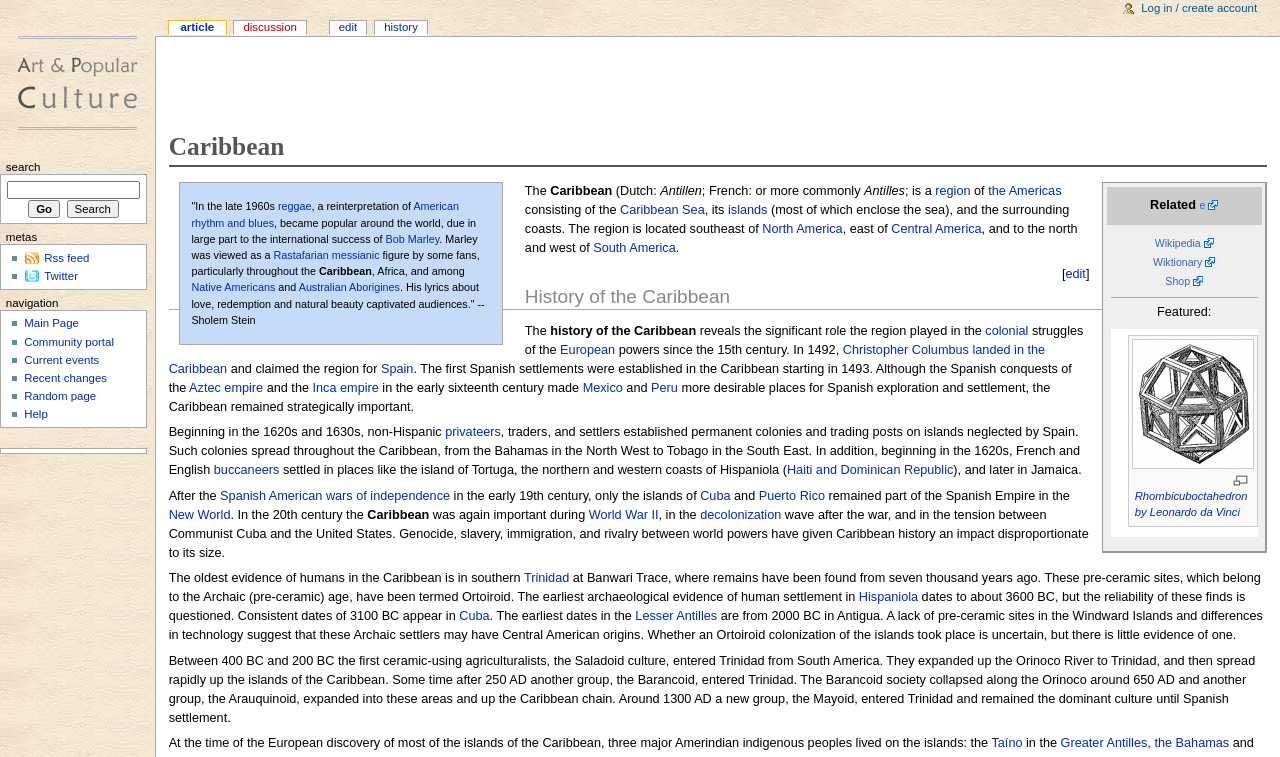Who is mentioned as a Rastafarian messianic figure?
Please ensure your answer to the question is detailed and covers all necessary aspects.

According to the webpage, Bob Marley is viewed as a Rastafarian messianic figure by some fans, particularly throughout the Caribbean, Africa, and among Native Americans and Australian Aborigines.